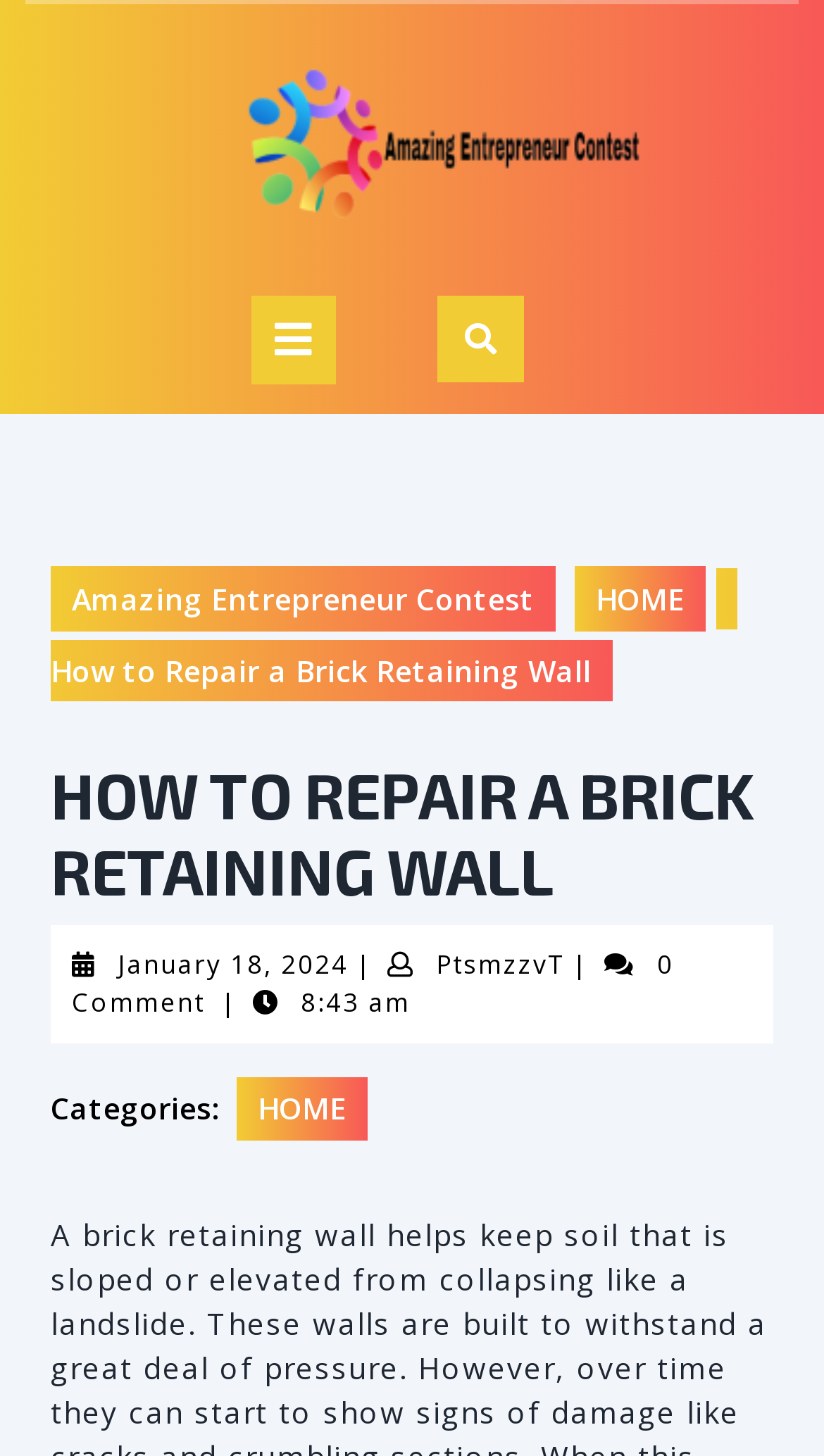Using the format (top-left x, top-left y, bottom-right x, bottom-right y), and given the element description, identify the bounding box coordinates within the screenshot: Open Button

[0.305, 0.202, 0.408, 0.263]